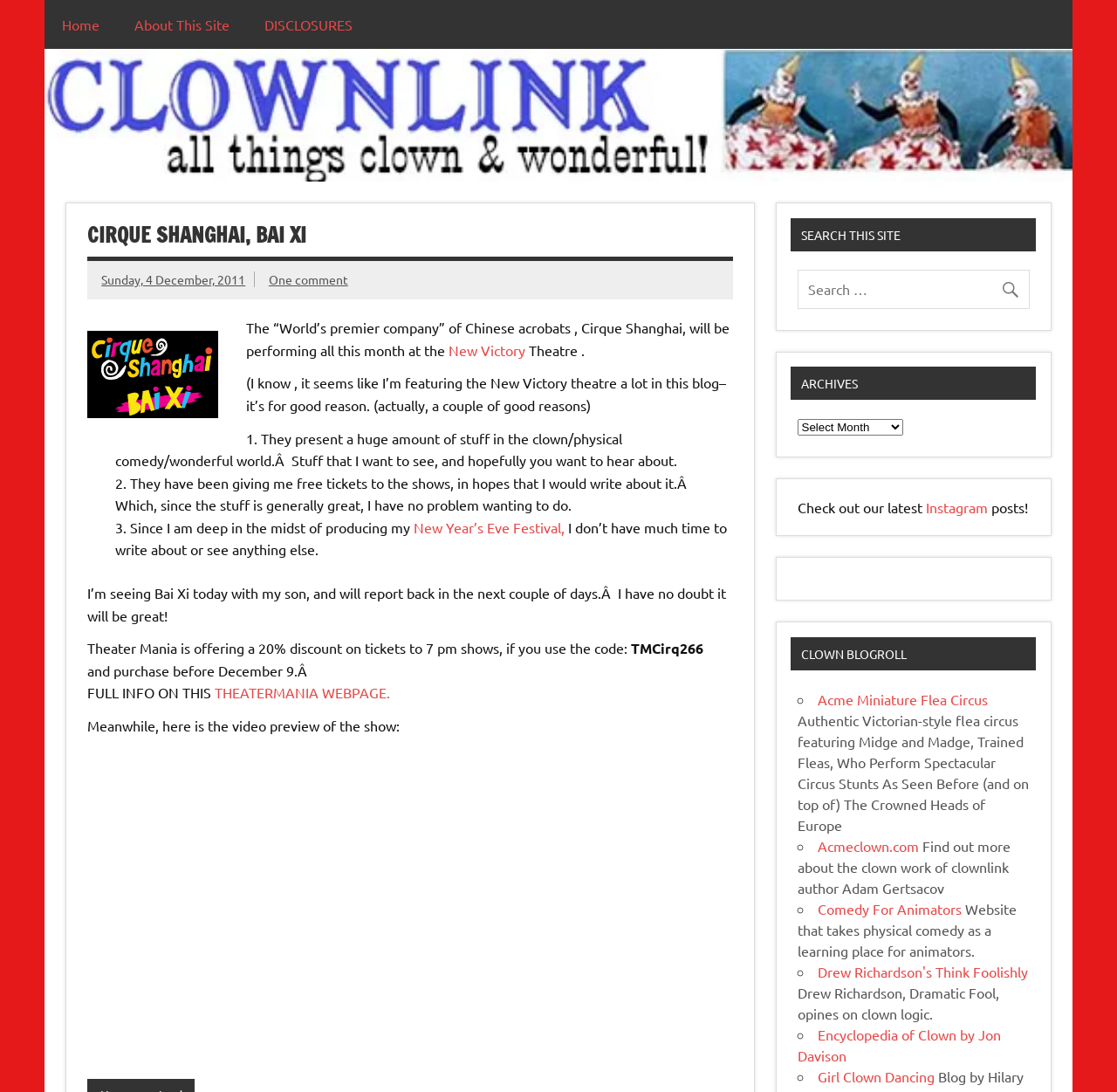Locate the bounding box of the UI element defined by this description: "About This Site". The coordinates should be given as four float numbers between 0 and 1, formatted as [left, top, right, bottom].

[0.12, 0.014, 0.206, 0.03]